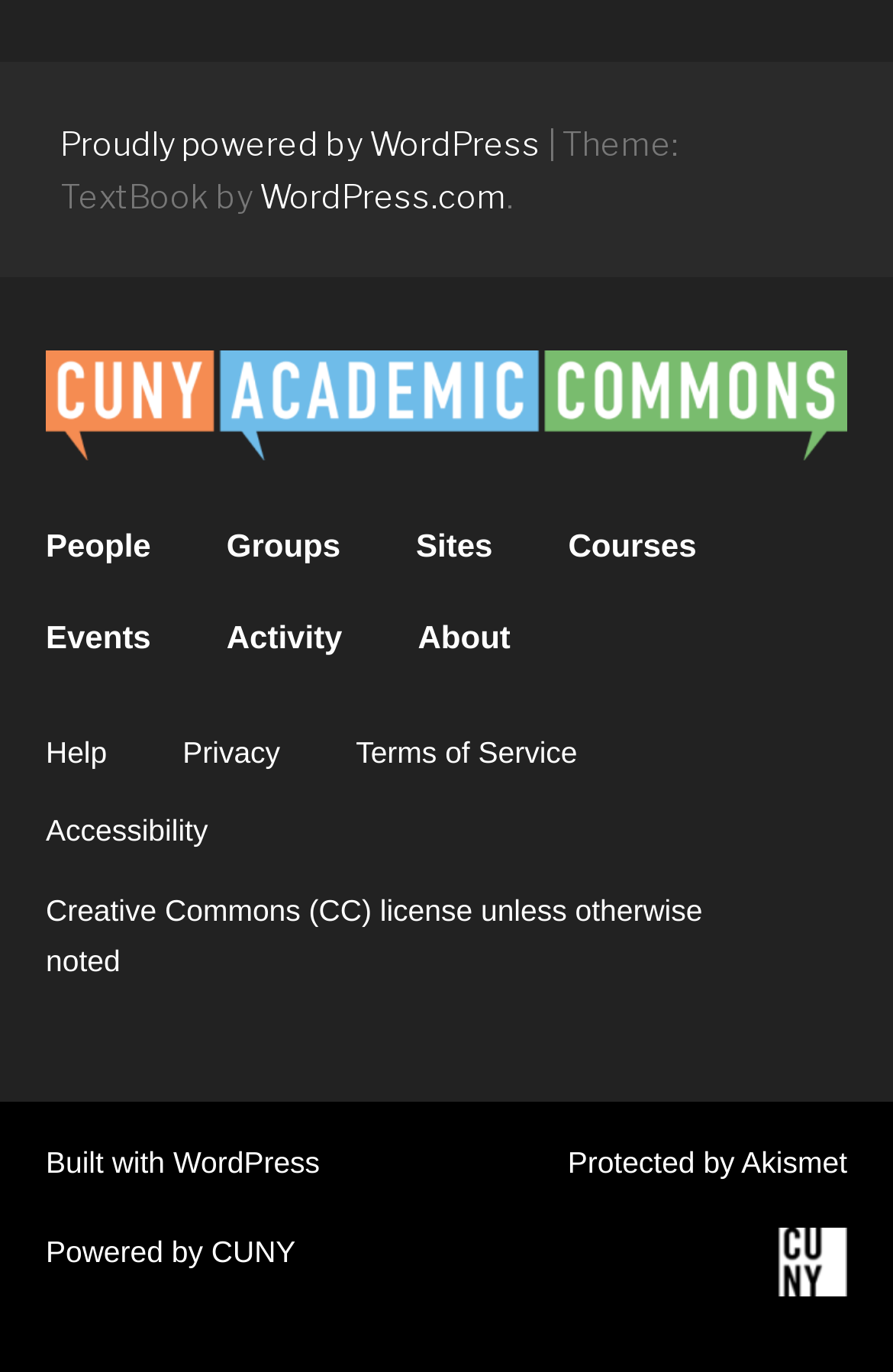What is the theme of the website?
Examine the webpage screenshot and provide an in-depth answer to the question.

I found the answer by examining the footer section of the webpage, where I saw a static text element with the description 'Theme: TextBook by'. This indicates that the theme of the website is TextBook.